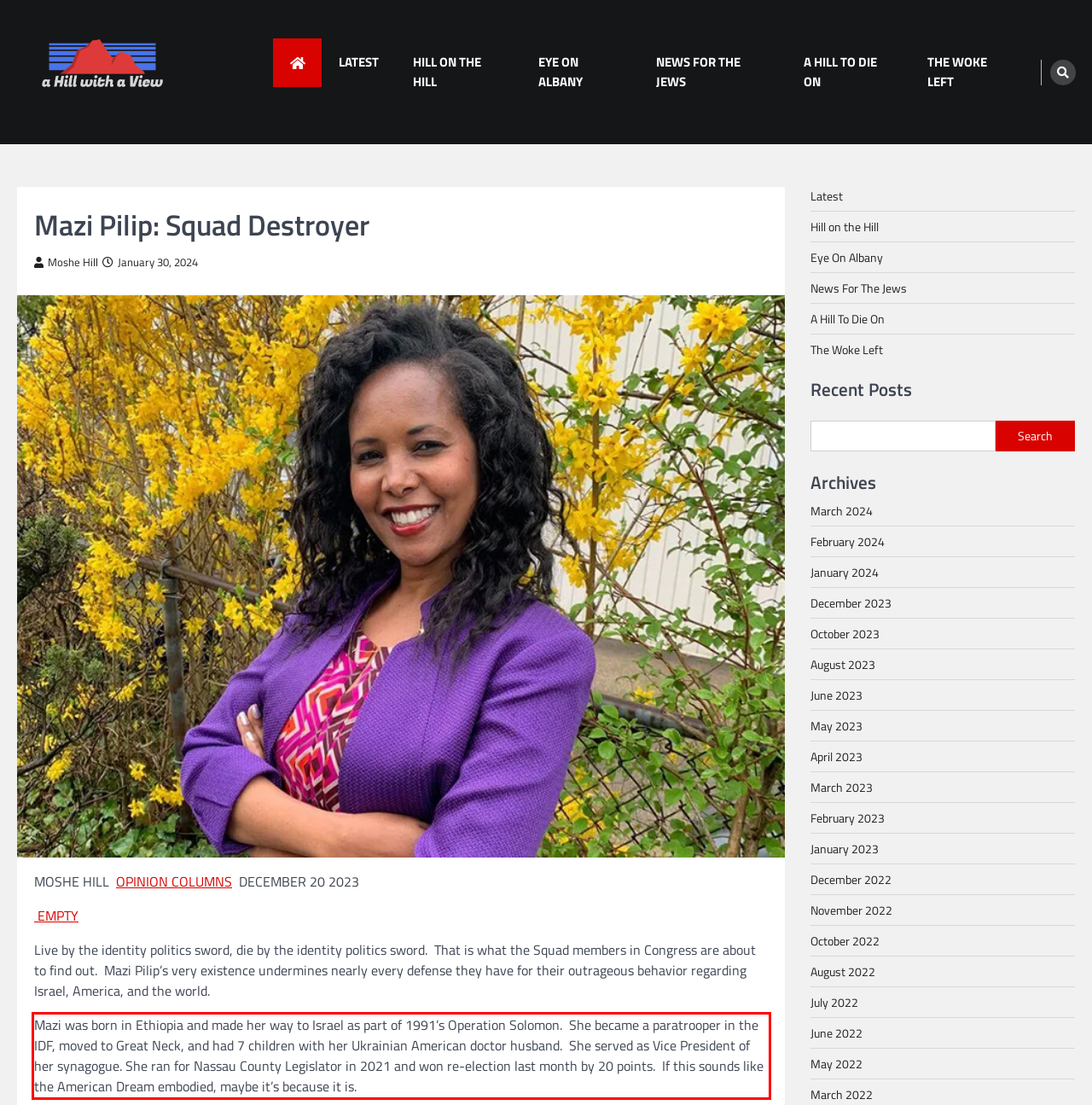Using the provided webpage screenshot, identify and read the text within the red rectangle bounding box.

Mazi was born in Ethiopia and made her way to Israel as part of 1991’s Operation Solomon. She became a paratrooper in the IDF, moved to Great Neck, and had 7 children with her Ukrainian American doctor husband. She served as Vice President of her synagogue. She ran for Nassau County Legislator in 2021 and won re-election last month by 20 points. If this sounds like the American Dream embodied, maybe it’s because it is.